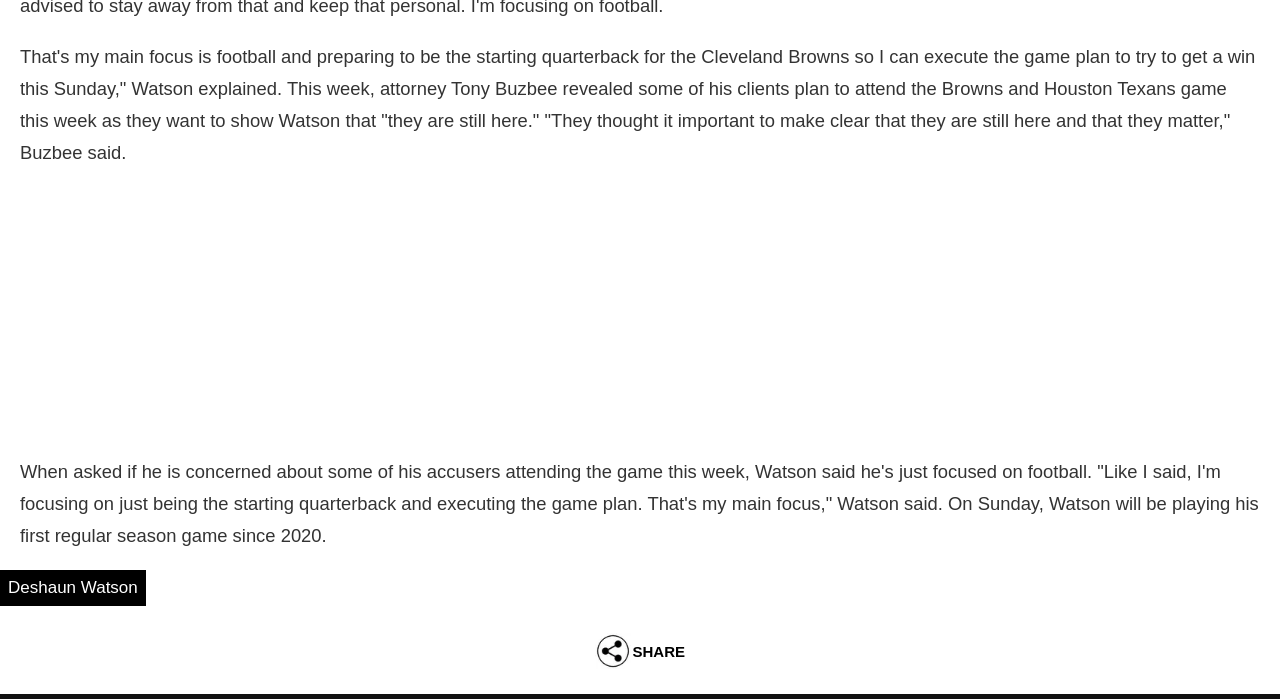Determine the bounding box for the UI element that matches this description: "Legal".

[0.737, 0.172, 0.768, 0.196]